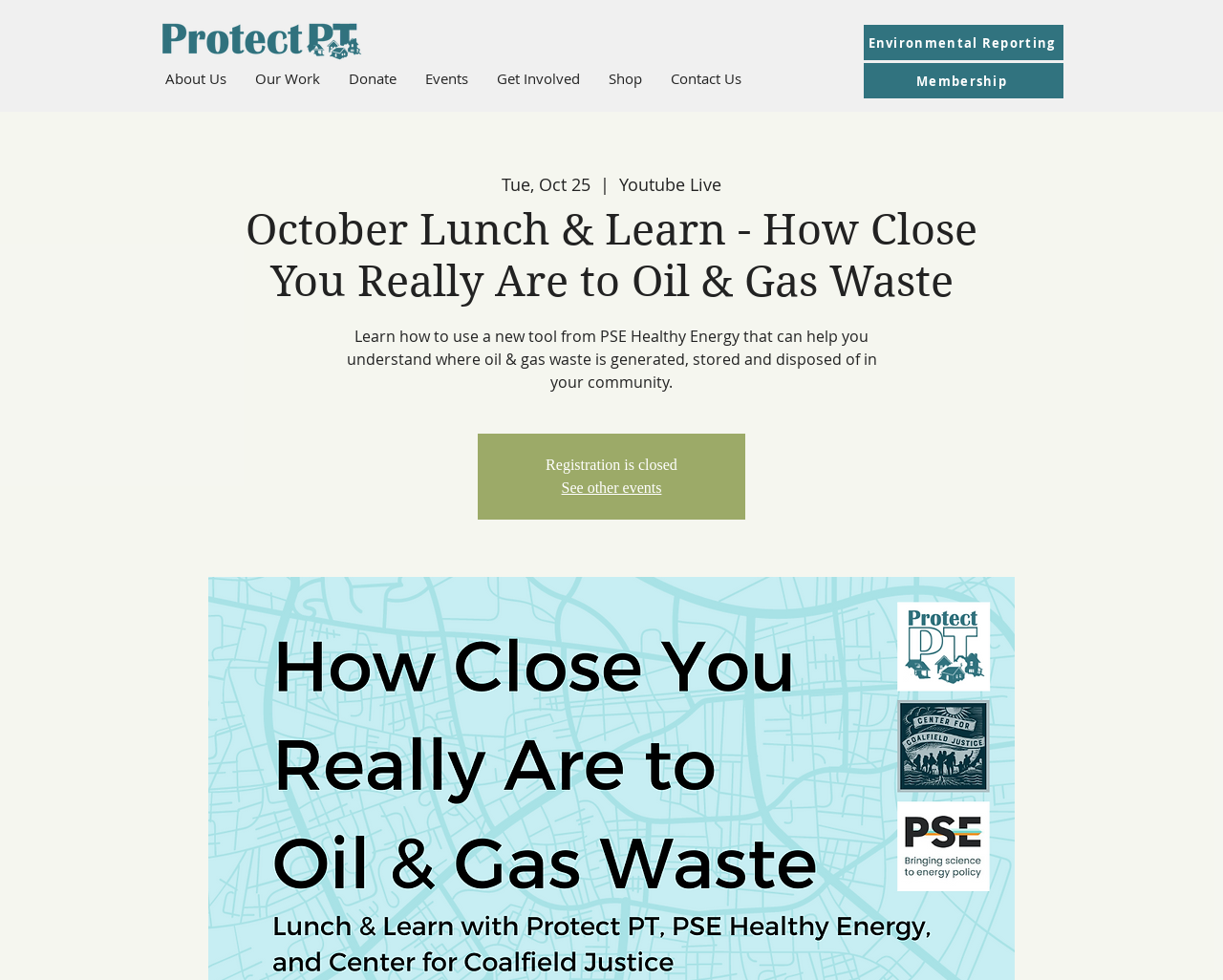Using the description "See other events", predict the bounding box of the relevant HTML element.

[0.459, 0.49, 0.541, 0.506]